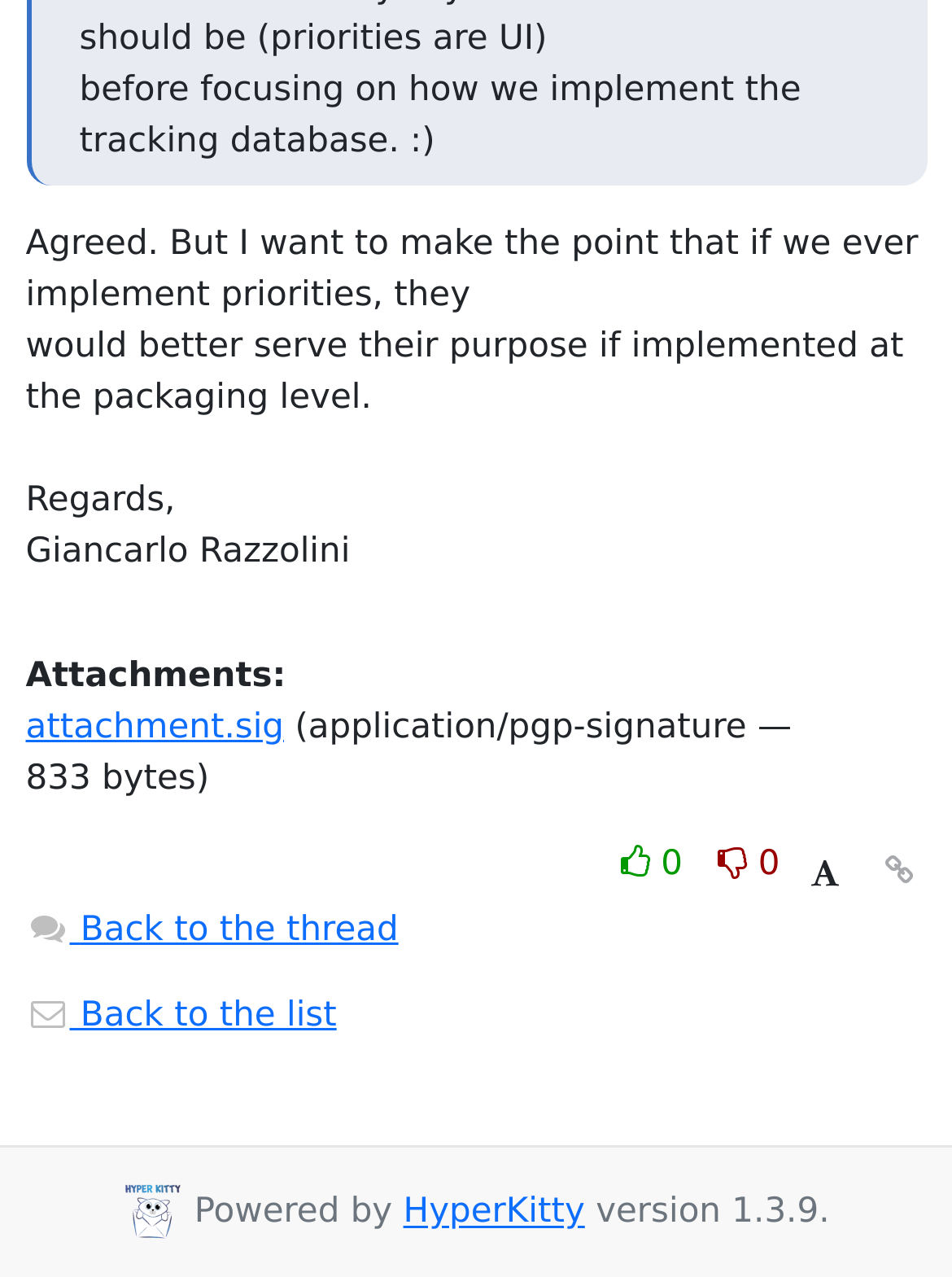Please specify the bounding box coordinates for the clickable region that will help you carry out the instruction: "Go back to the thread".

[0.027, 0.714, 0.419, 0.745]